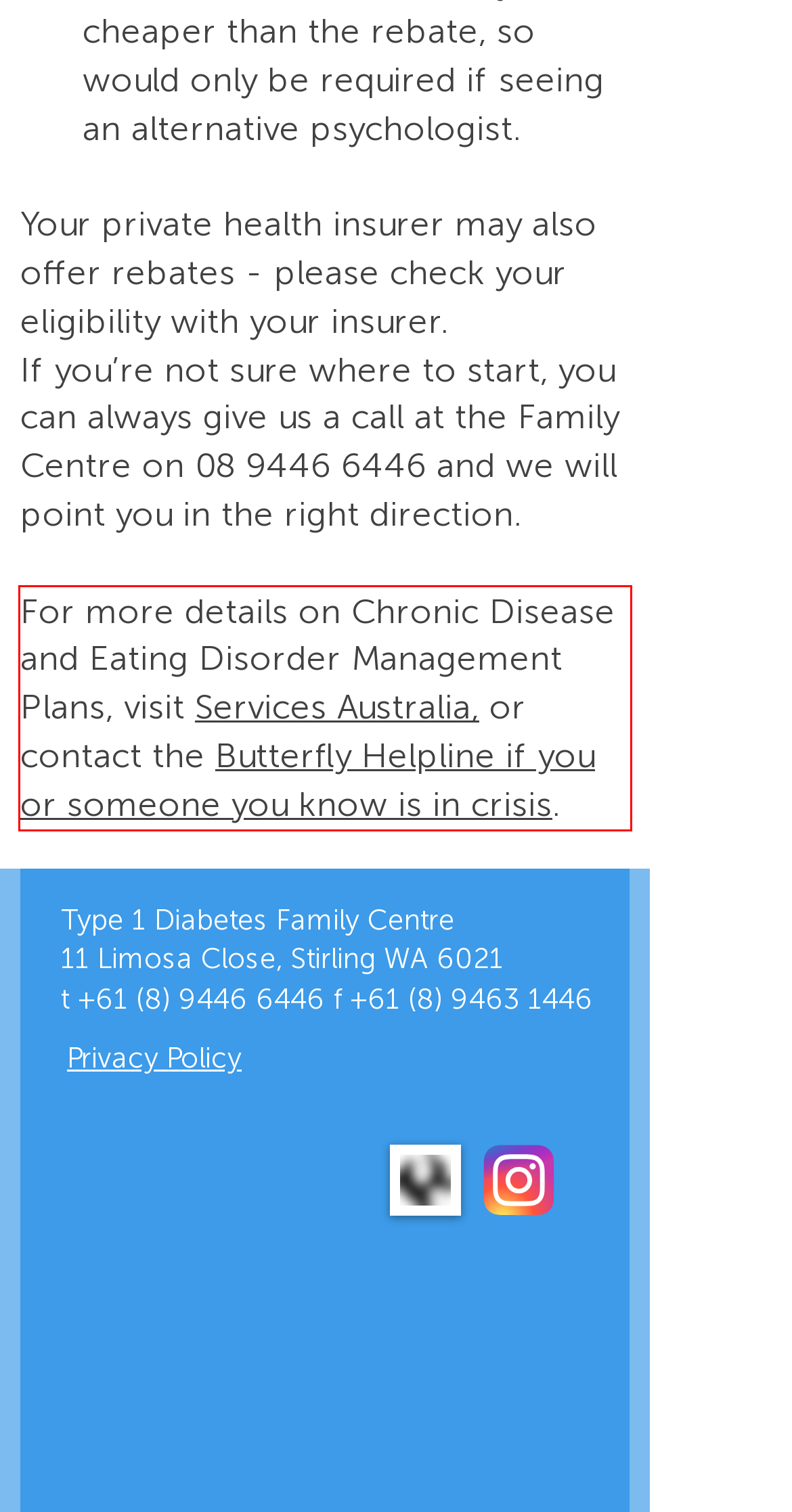In the screenshot of the webpage, find the red bounding box and perform OCR to obtain the text content restricted within this red bounding box.

For more details on Chronic Disease and Eating Disorder Management Plans, visit Services Australia, or contact the Butterfly Helpline if you or someone you know is in crisis.